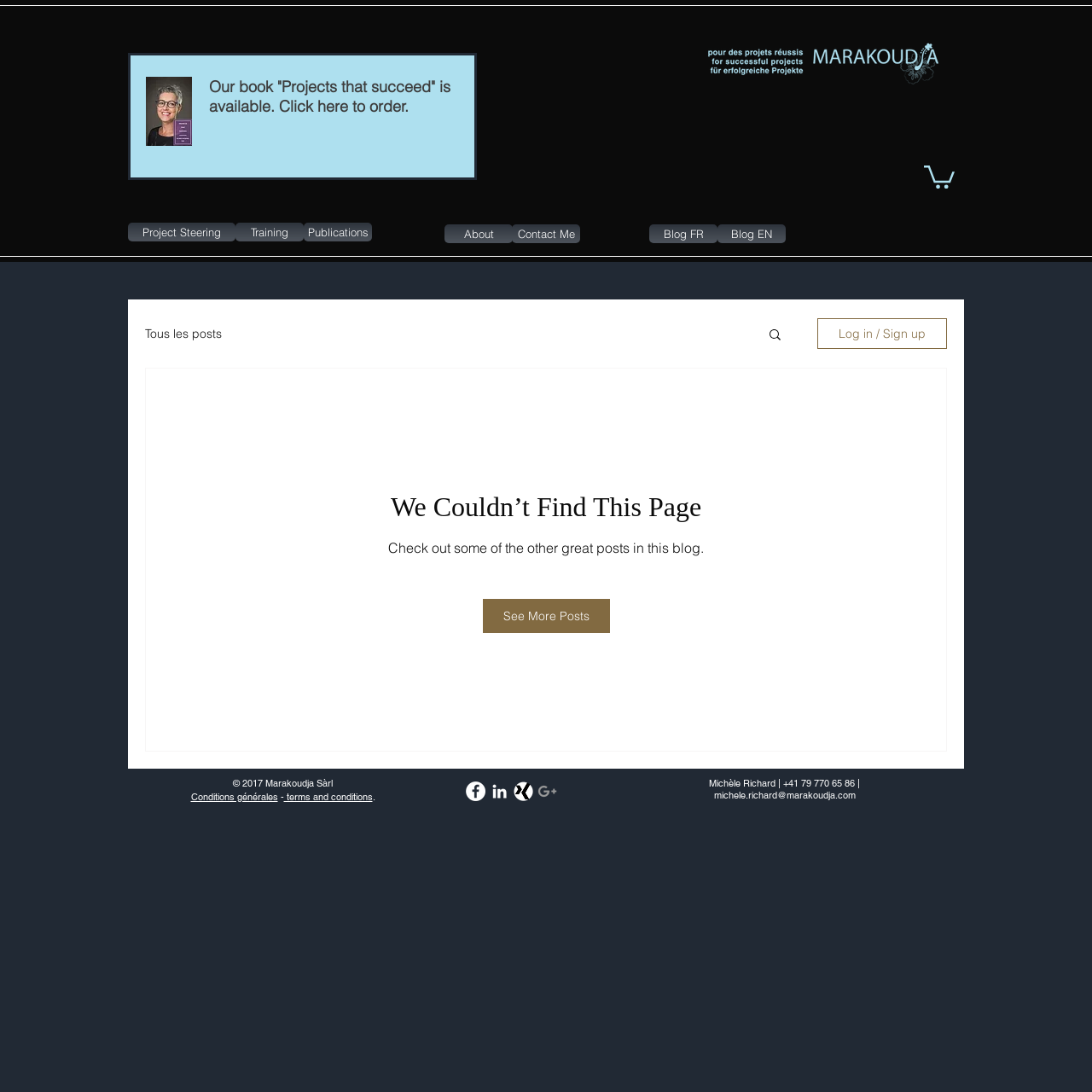Give a detailed overview of the webpage's appearance and contents.

This webpage is about Marakoudja, a blog that features posts and publications. At the top left, there is a thumbnail image. Next to it, there is a heading that announces the availability of a book titled "Projects that succeed" with a link to order it. 

Below the heading, there are six links: "Project Steering", "Training", "Publications", "About", "Contact Me", and two blog links, "Blog FR" and "Blog EN". 

On the right side, there is an image of "All Blue-01.png" and a button with no text. 

The main content area starts below these elements, where there is a navigation section for the blog. It has a link to "Tous les posts" and a search button with a magnifying glass icon. 

Below the navigation section, there is a generic element with the text "We Couldn’t Find This Page", followed by a static text that suggests checking out other great posts in the blog. There is also a link to "See More Posts". 

At the bottom of the page, there is a footer section with copyright information, links to "Conditions générales" and "terms and conditions", and a social bar with links to Facebook, LinkedIn, Xing, and Google+. There is also a contact information section with a name, phone number, and email address.